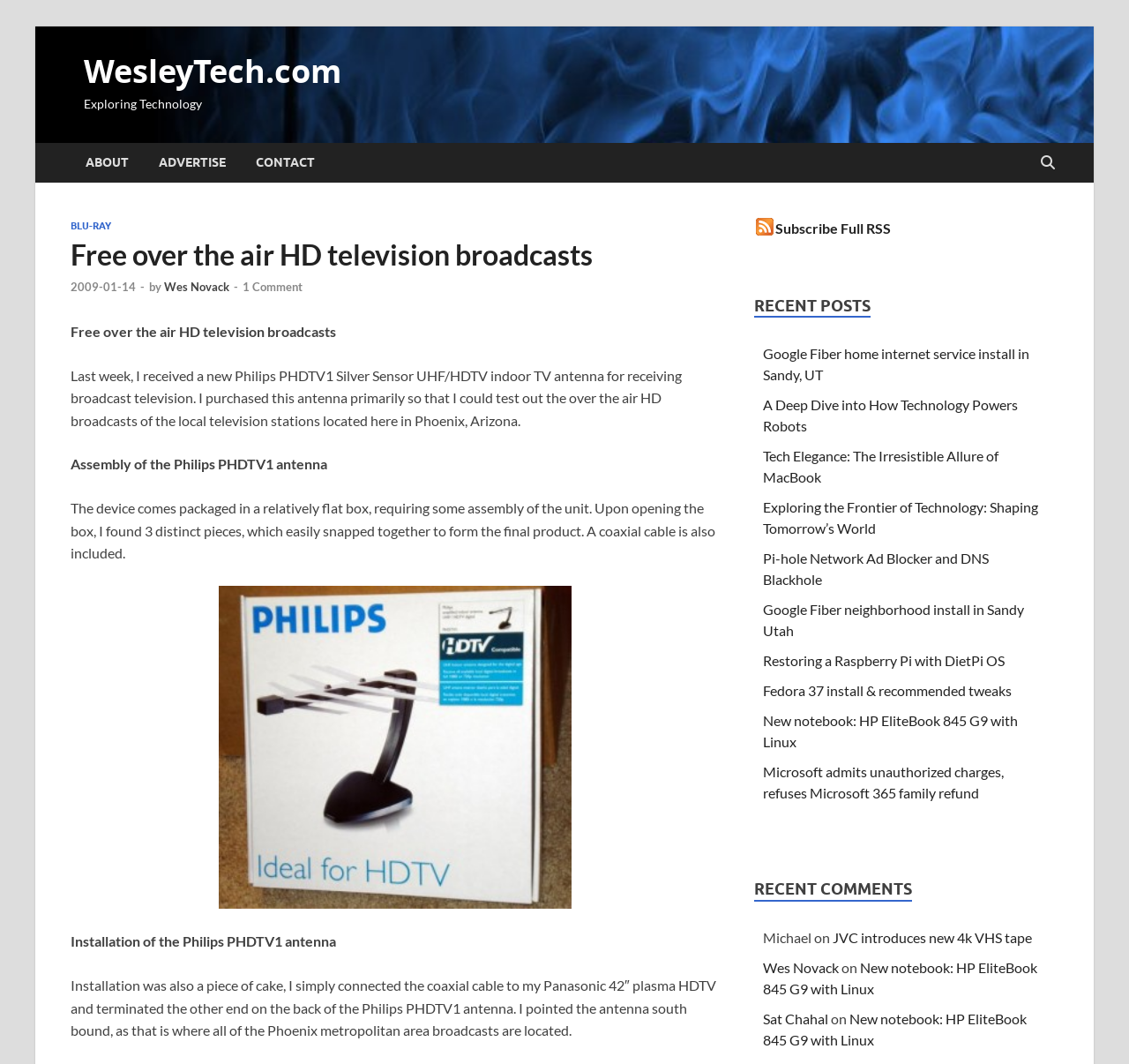Please identify the bounding box coordinates of the element that needs to be clicked to perform the following instruction: "Check the comment by Michael".

[0.676, 0.873, 0.719, 0.889]